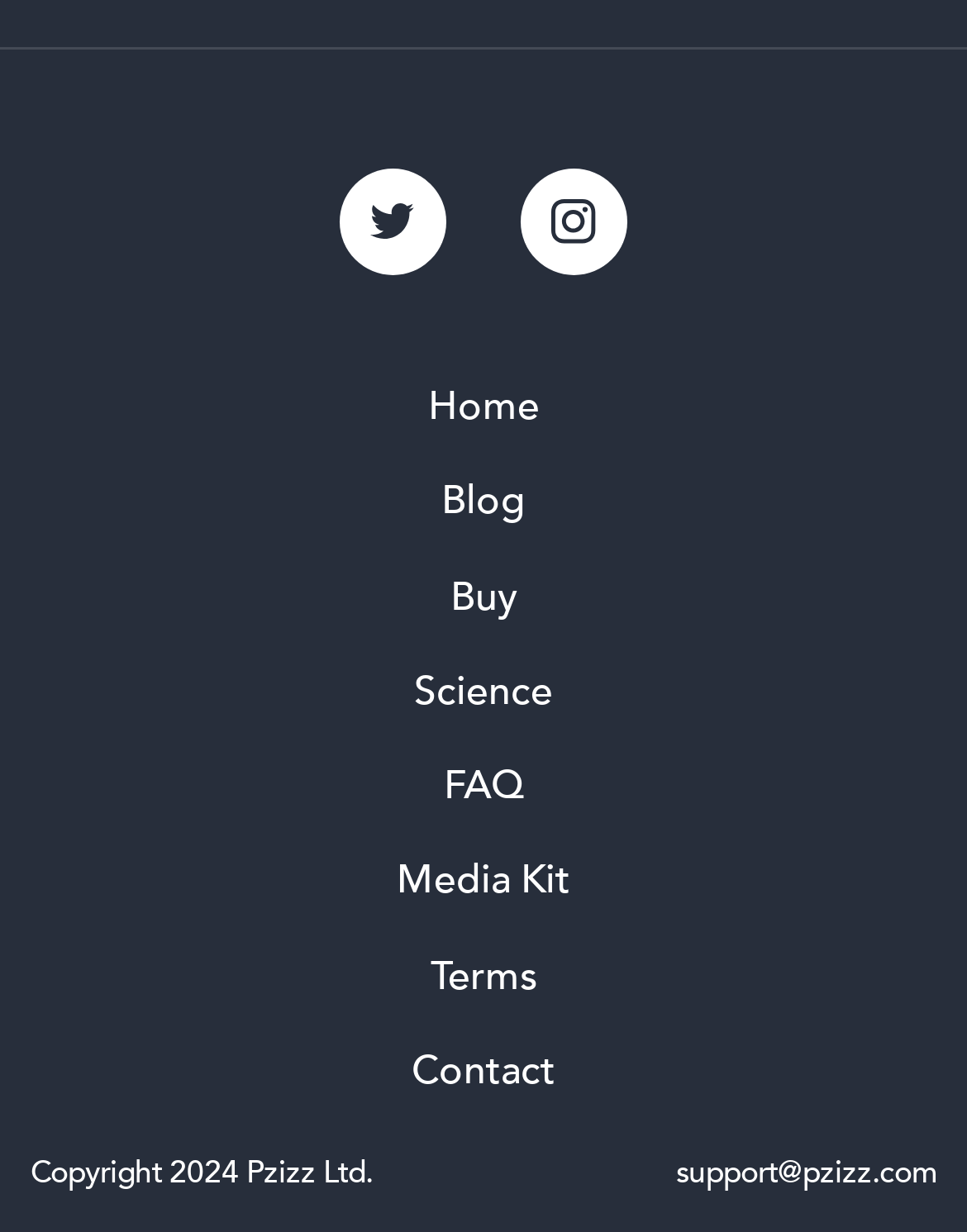Give a one-word or short-phrase answer to the following question: 
What is the email address for support?

support@pzizz.com